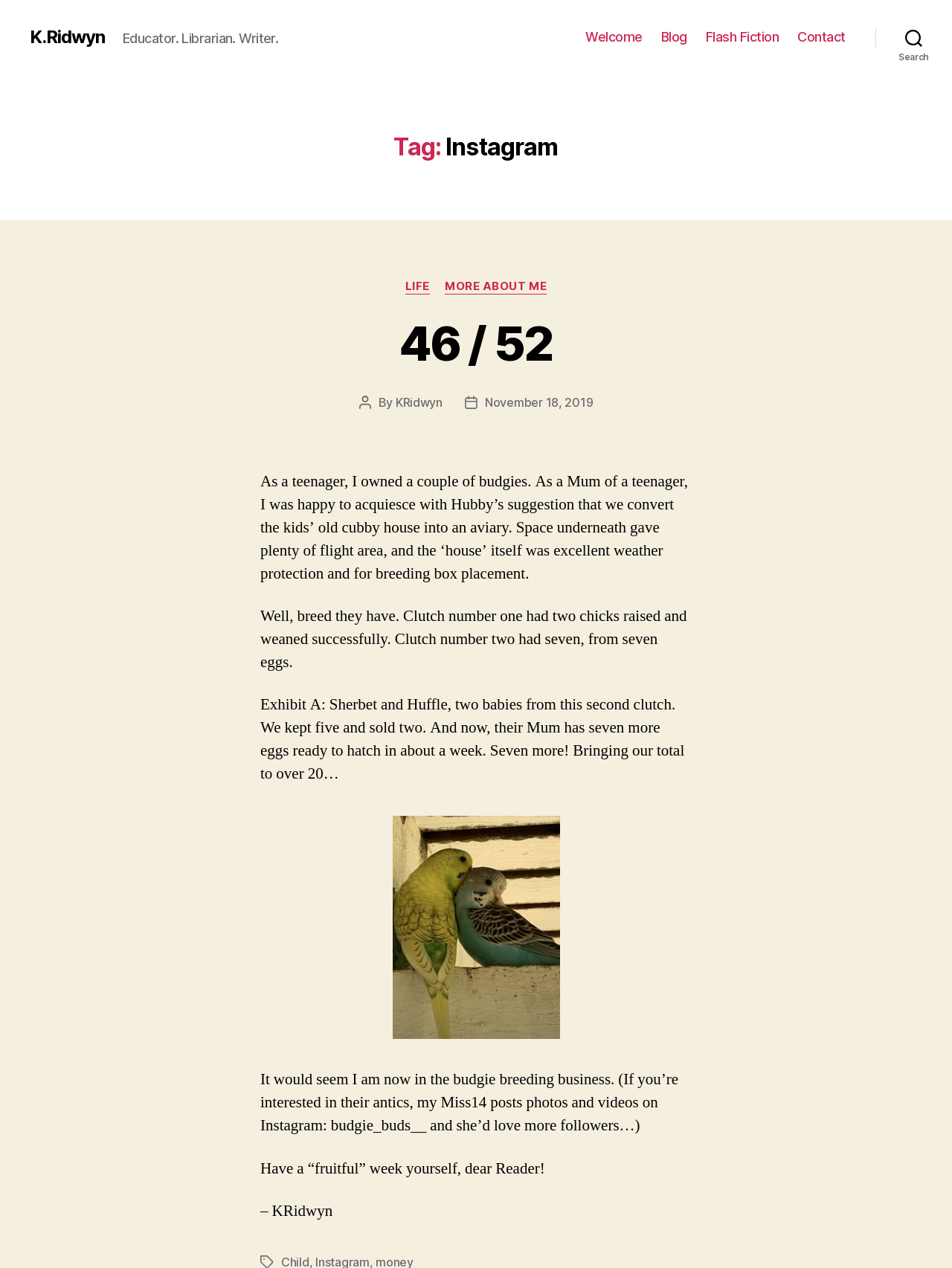What is the name of the author's Instagram account?
Answer briefly with a single word or phrase based on the image.

budgie_buds__